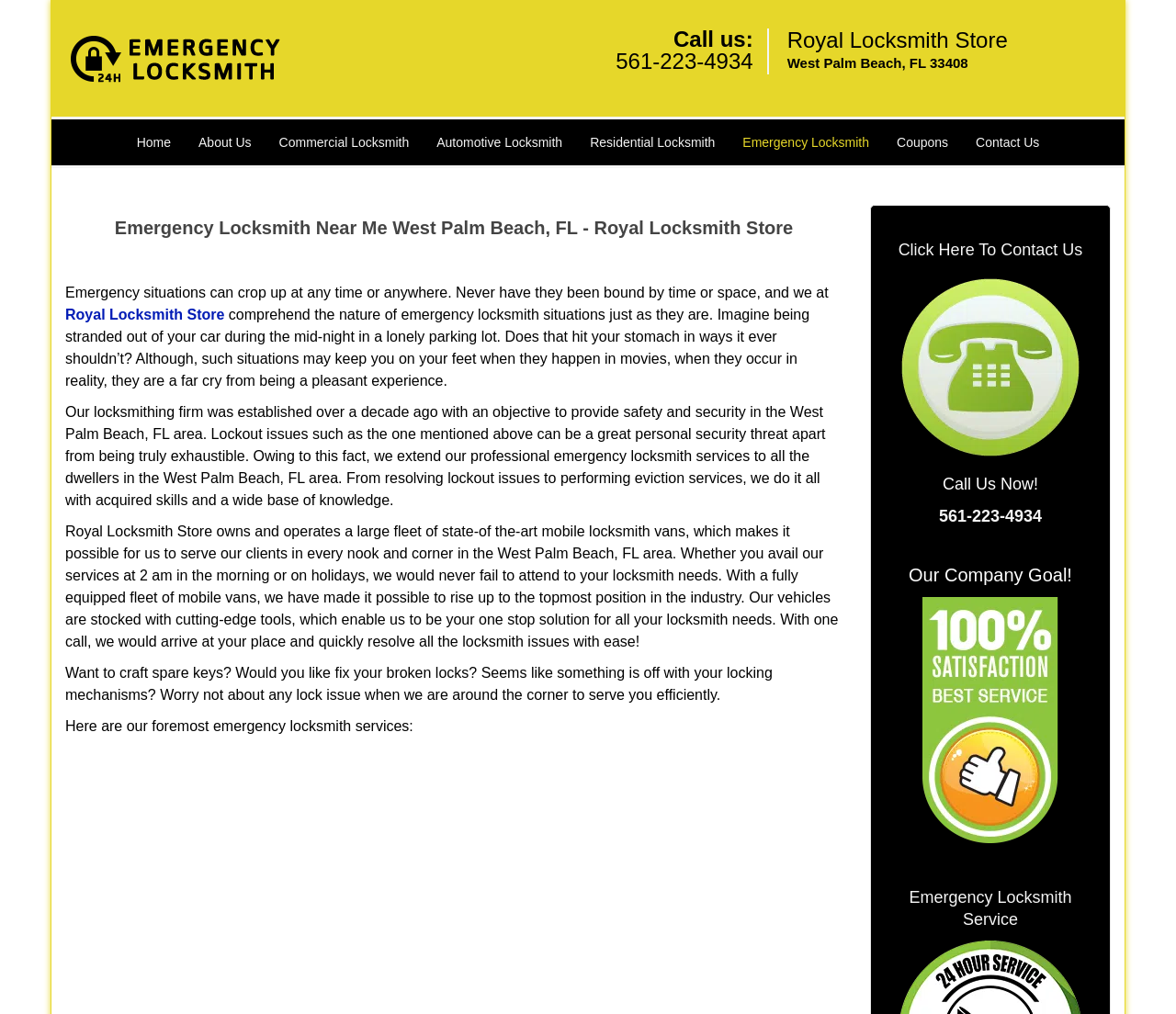Locate and extract the text of the main heading on the webpage.

Royal Locksmith Store